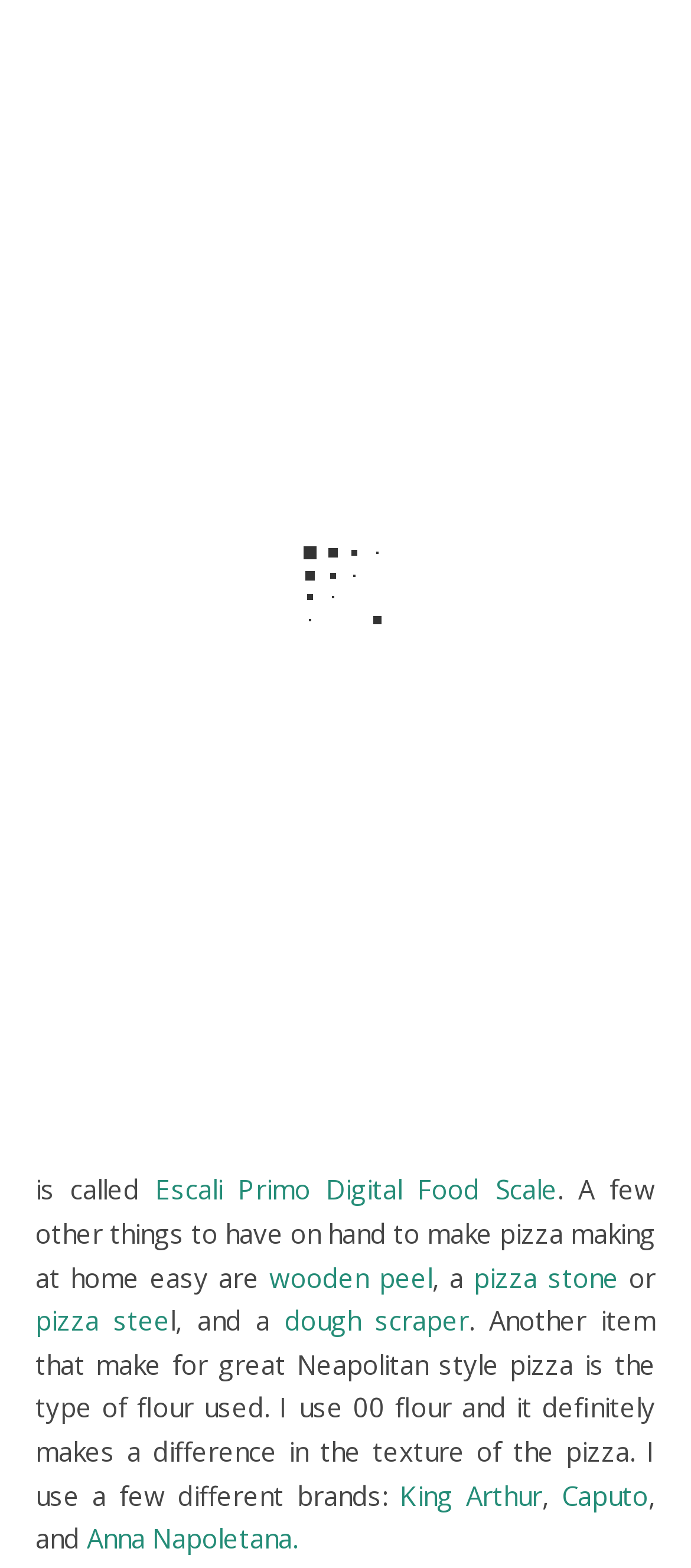Please determine the bounding box coordinates of the element to click on in order to accomplish the following task: "Click the Facebook link". Ensure the coordinates are four float numbers ranging from 0 to 1, i.e., [left, top, right, bottom].

[0.056, 0.437, 0.146, 0.476]